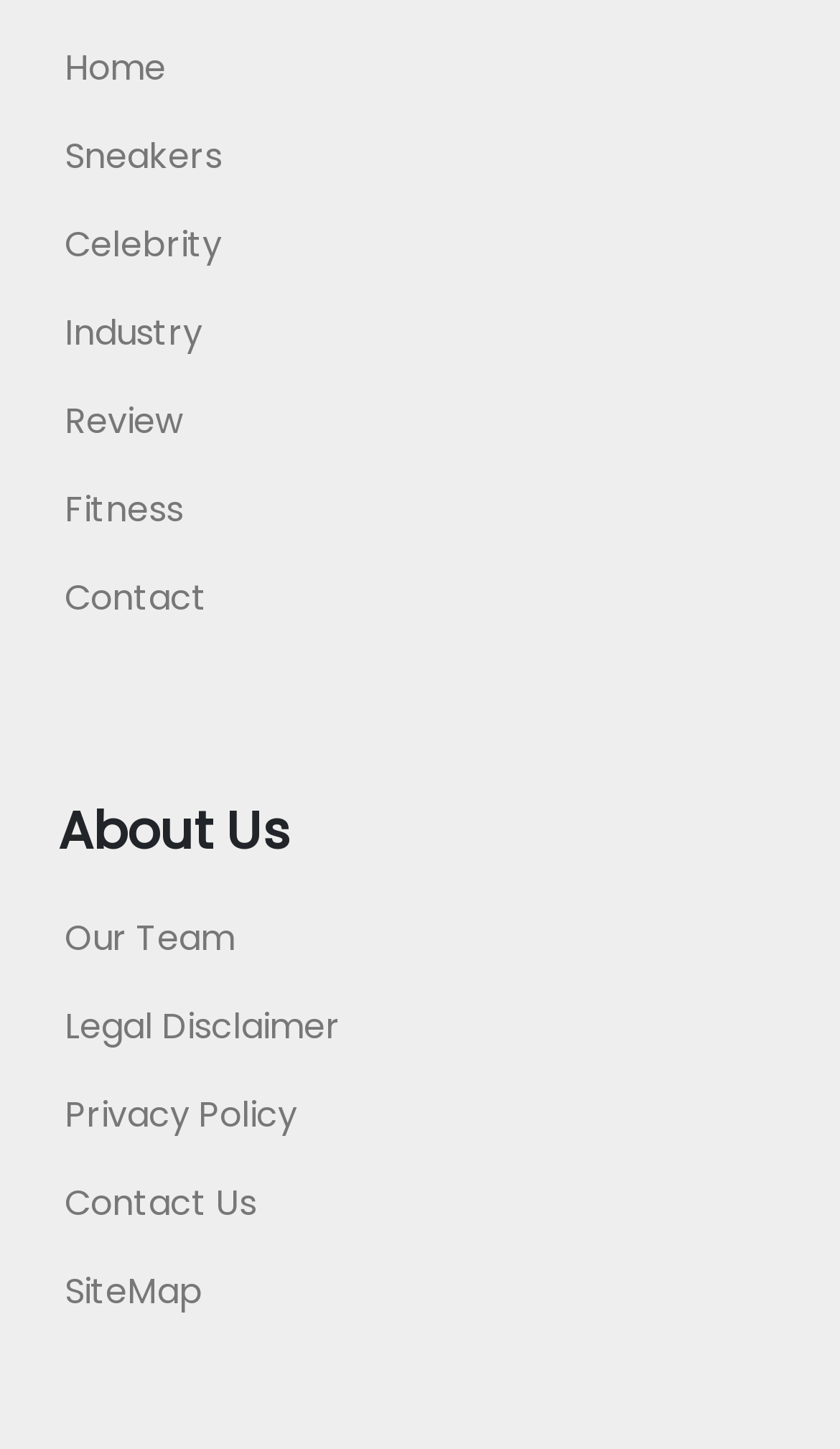Pinpoint the bounding box coordinates of the clickable area necessary to execute the following instruction: "contact us". The coordinates should be given as four float numbers between 0 and 1, namely [left, top, right, bottom].

[0.077, 0.814, 0.305, 0.848]